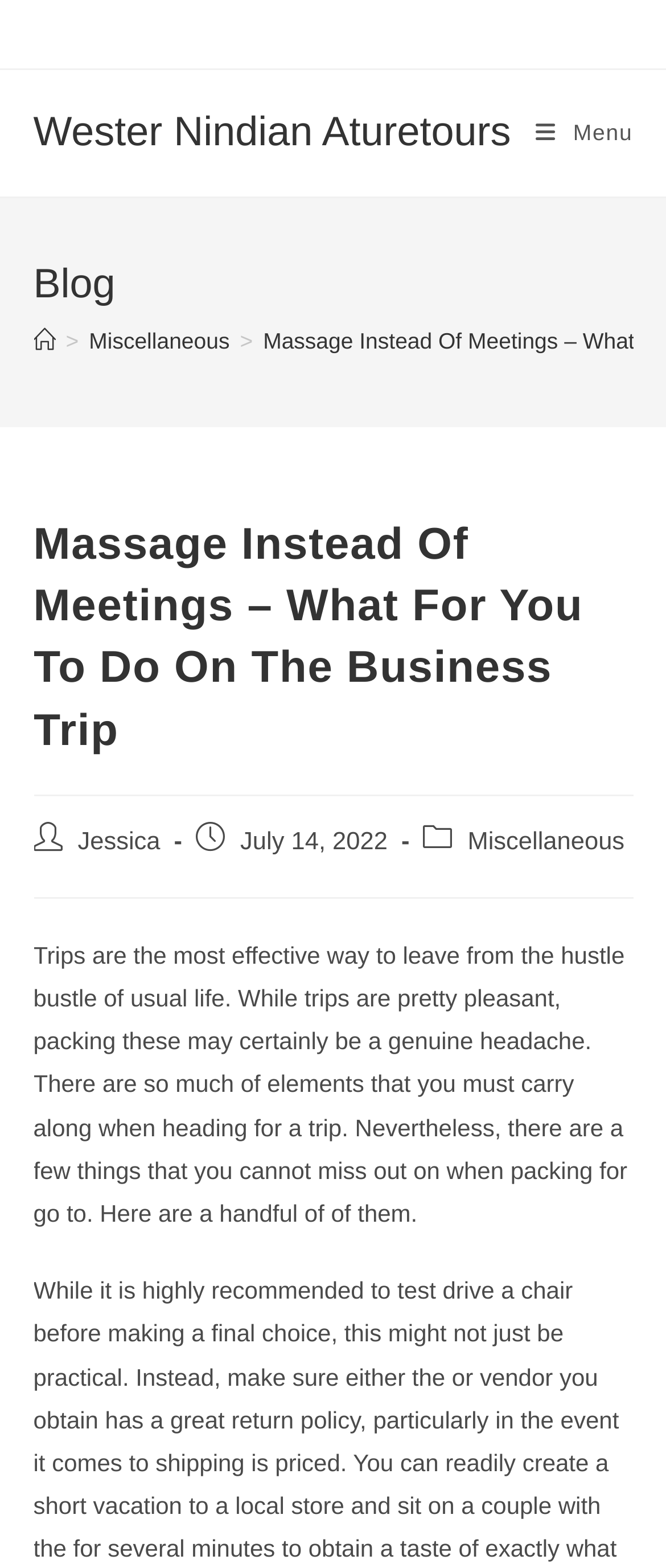Find the bounding box coordinates of the element I should click to carry out the following instruction: "Read the blog post by Jessica".

[0.117, 0.529, 0.241, 0.546]